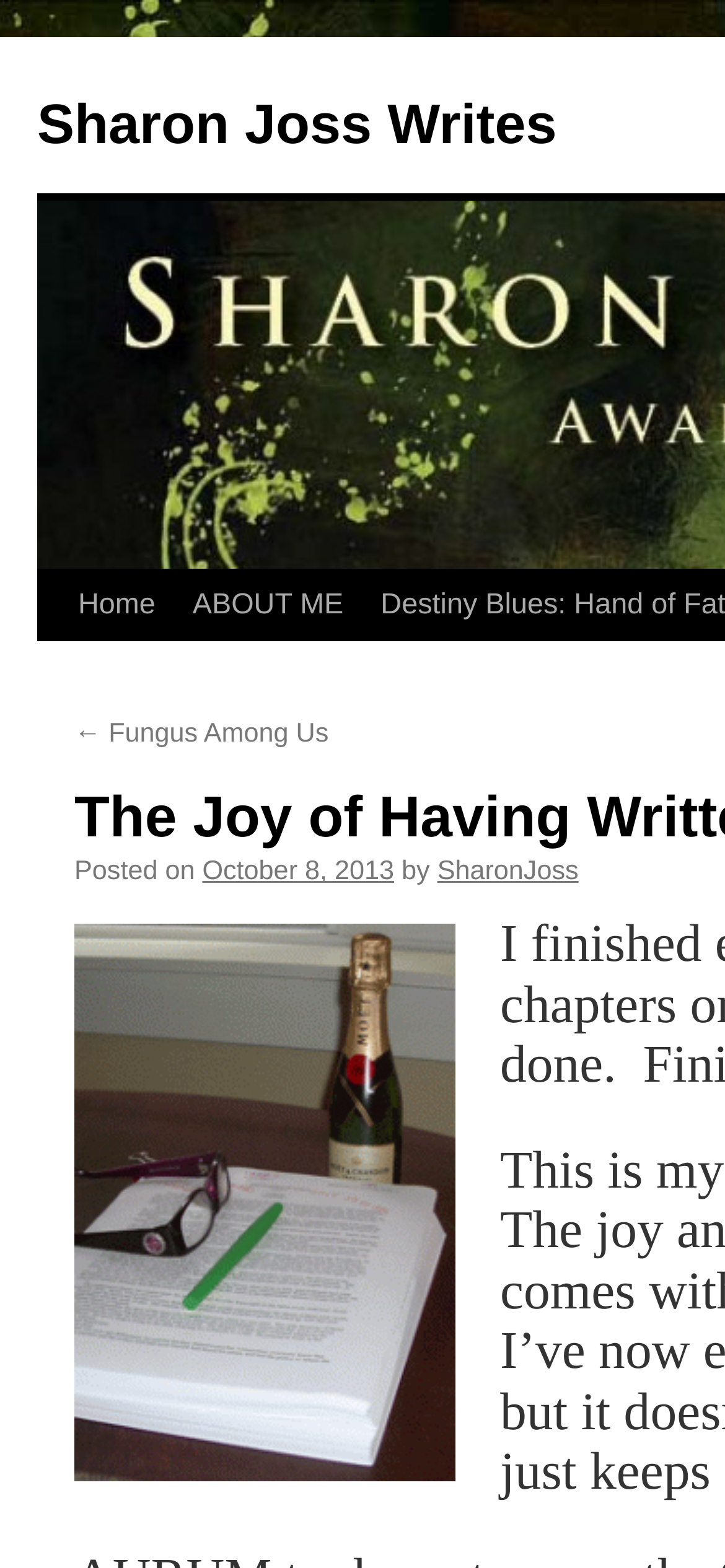What is the name of the image on the webpage?
Look at the image and answer the question using a single word or phrase.

AURUM2-Celebrate-100813